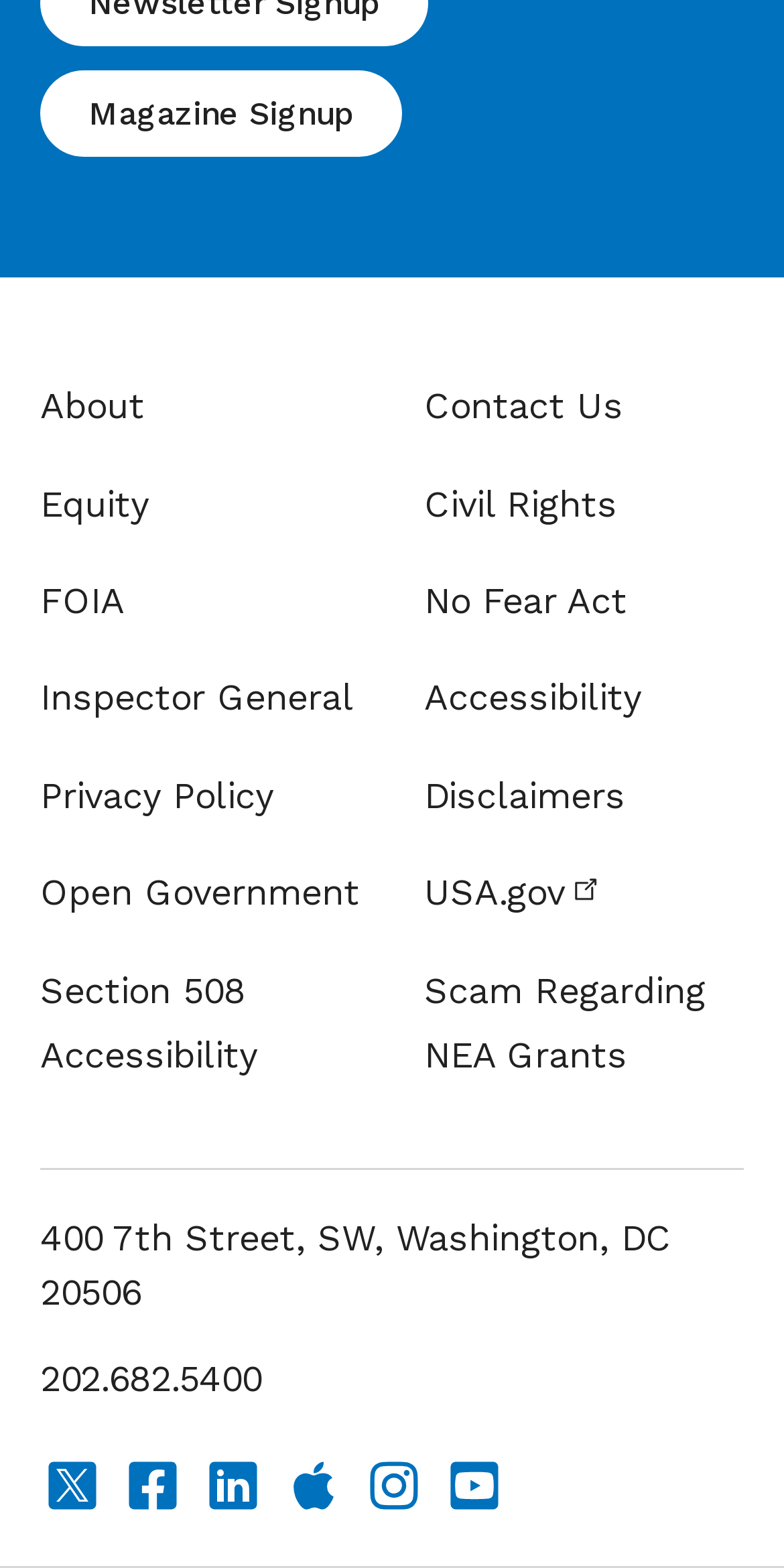Identify the bounding box coordinates for the element that needs to be clicked to fulfill this instruction: "Click on Magazine Signup". Provide the coordinates in the format of four float numbers between 0 and 1: [left, top, right, bottom].

[0.051, 0.045, 0.513, 0.1]